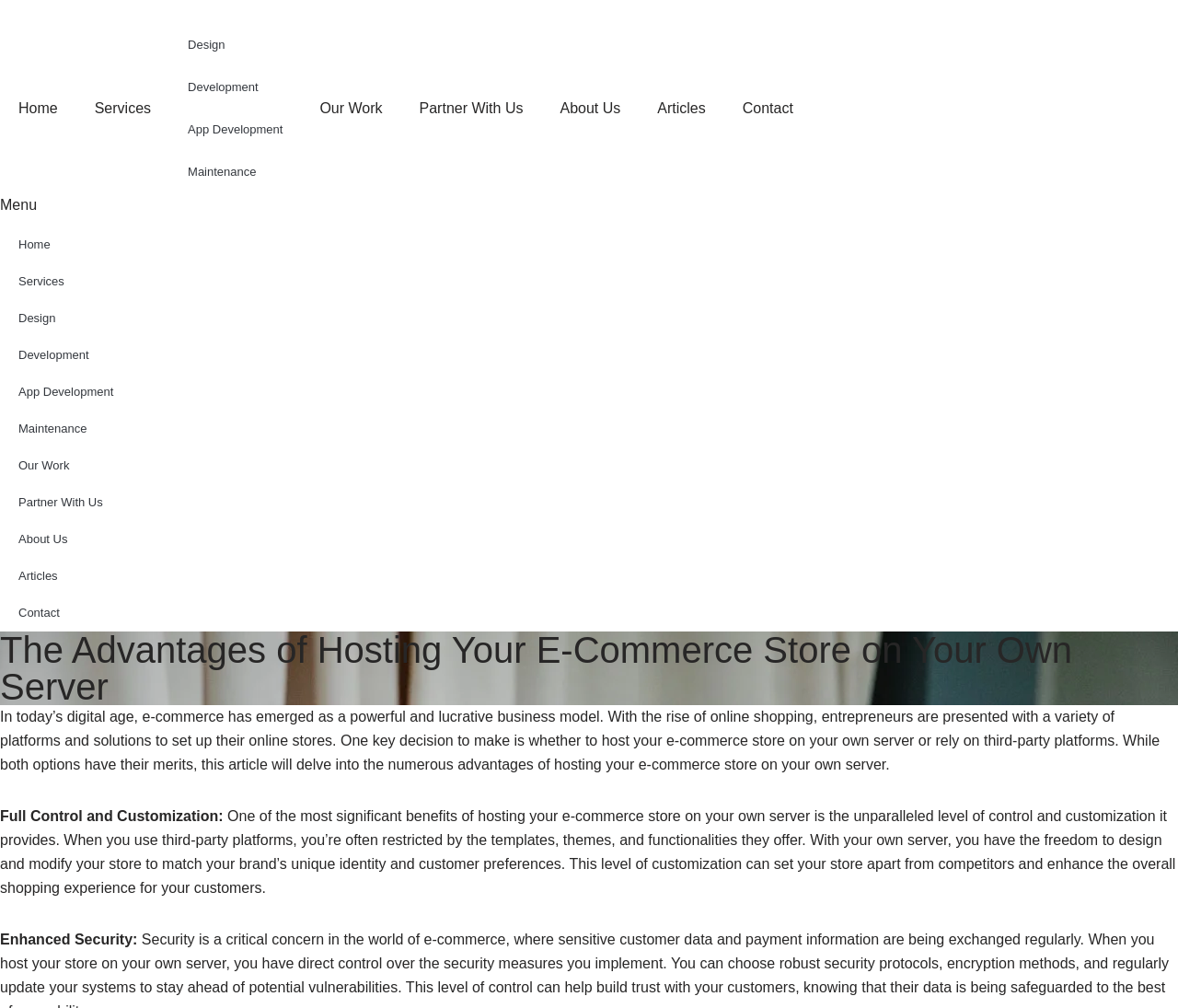Explain the webpage's design and content in an elaborate manner.

The webpage is about the advantages of hosting an e-commerce store on one's own server. At the top, there is a navigation menu with 9 links: Home, Services, Design, Development, App Development, Maintenance, Our Work, Partner With Us, and About Us, followed by Articles and Contact. Below the navigation menu, there is a button labeled "Menu Toggle" on the left side.

The main content of the webpage starts with a heading that reads "The Advantages of Hosting Your E-Commerce Store on Your Own Server". Below the heading, there is a paragraph that introduces the topic of e-commerce and the decision to host an online store on one's own server or rely on third-party platforms.

The webpage then presents two sections, each with a subheading. The first section is titled "Full Control and Customization" and explains the benefits of having control and customization when hosting an e-commerce store on one's own server. The second section is titled "Enhanced Security" and discusses the security advantages of hosting an e-commerce store on one's own server.